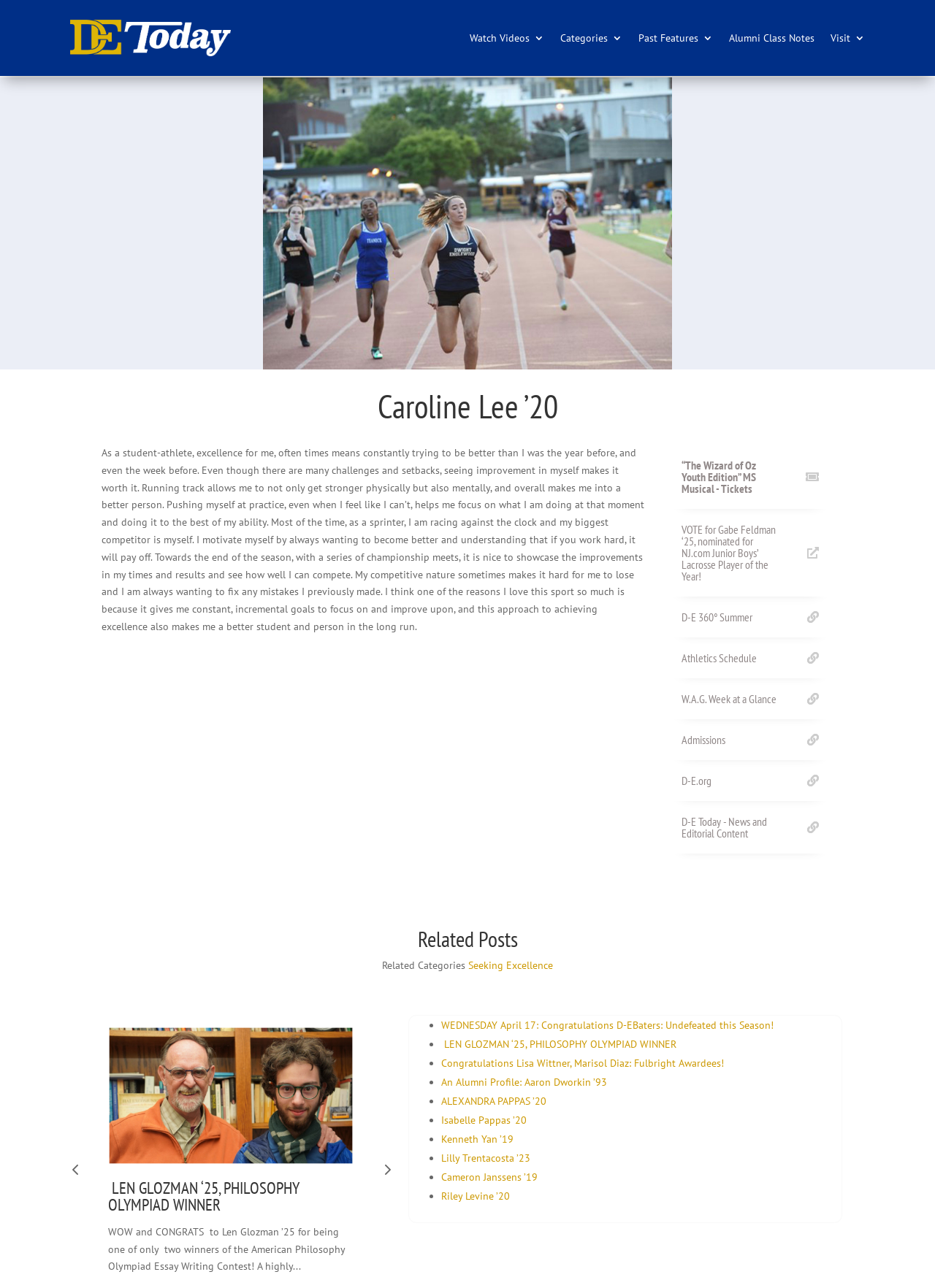What is the primary heading on this webpage?

Caroline Lee ’20